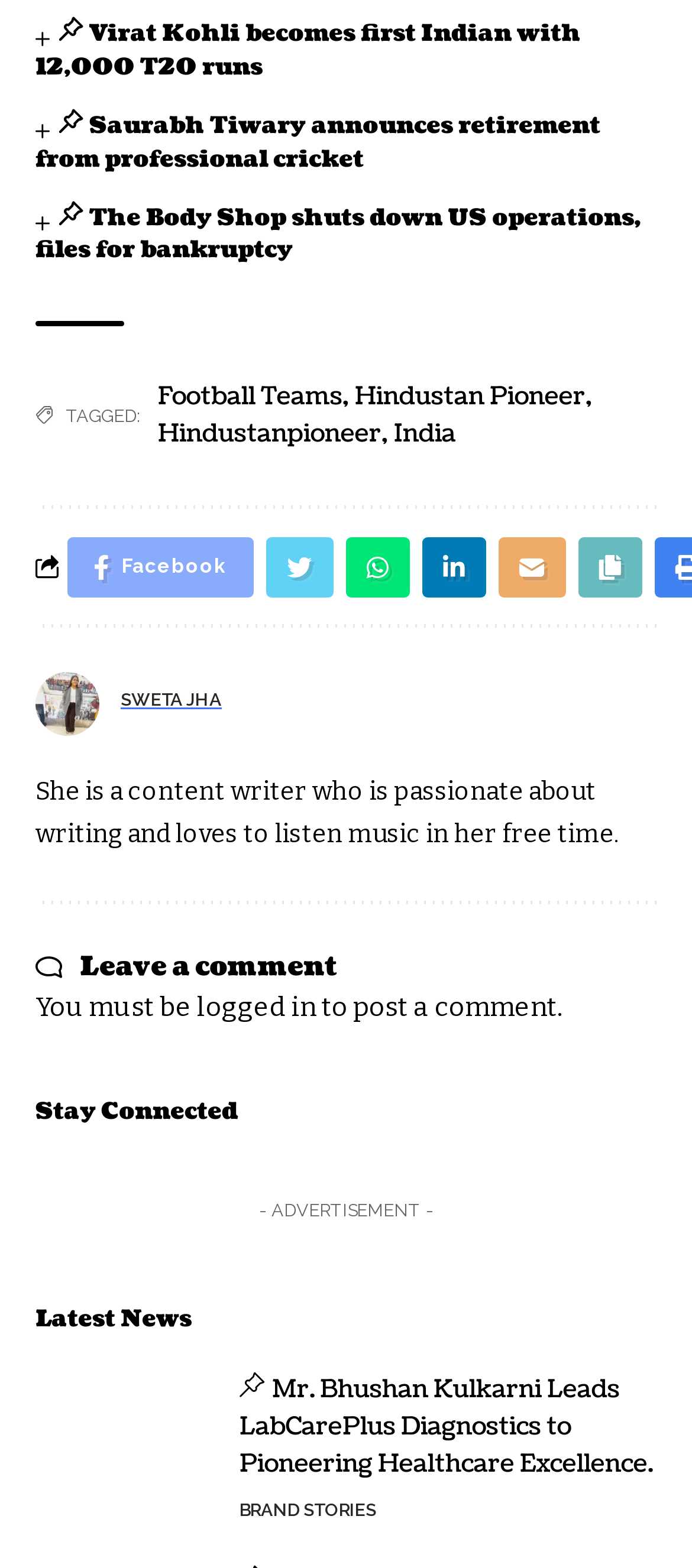How many tags are there?
Use the information from the image to give a detailed answer to the question.

The answer can be found by counting the number of link elements with tag names, which are located below the 'TAGGED:' text and above the social media links.